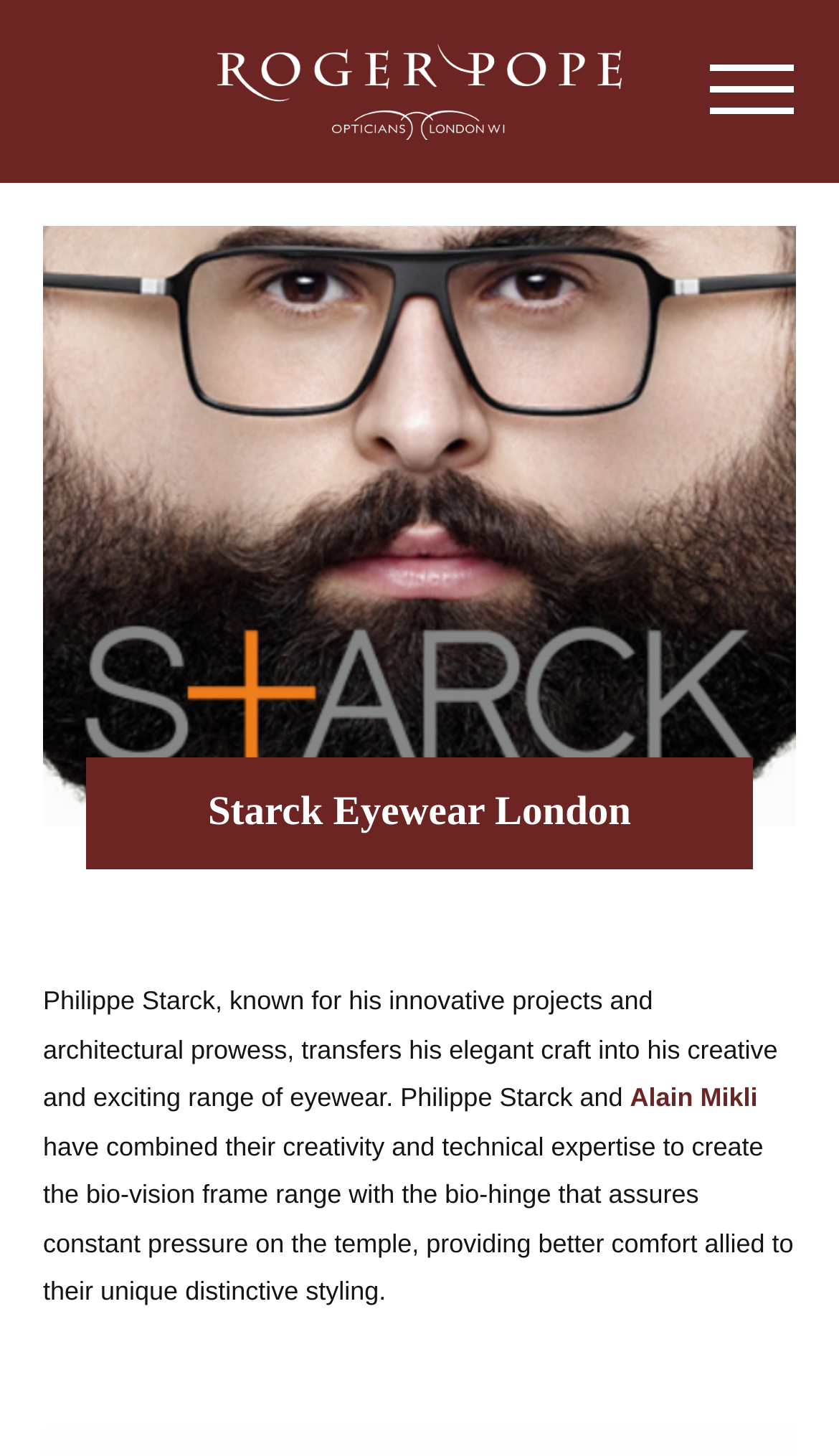Given the element description, predict the bounding box coordinates in the format (top-left x, top-left y, bottom-right x, bottom-right y). Make sure all values are between 0 and 1. Here is the element description: Events

[0.405, 0.896, 0.595, 0.924]